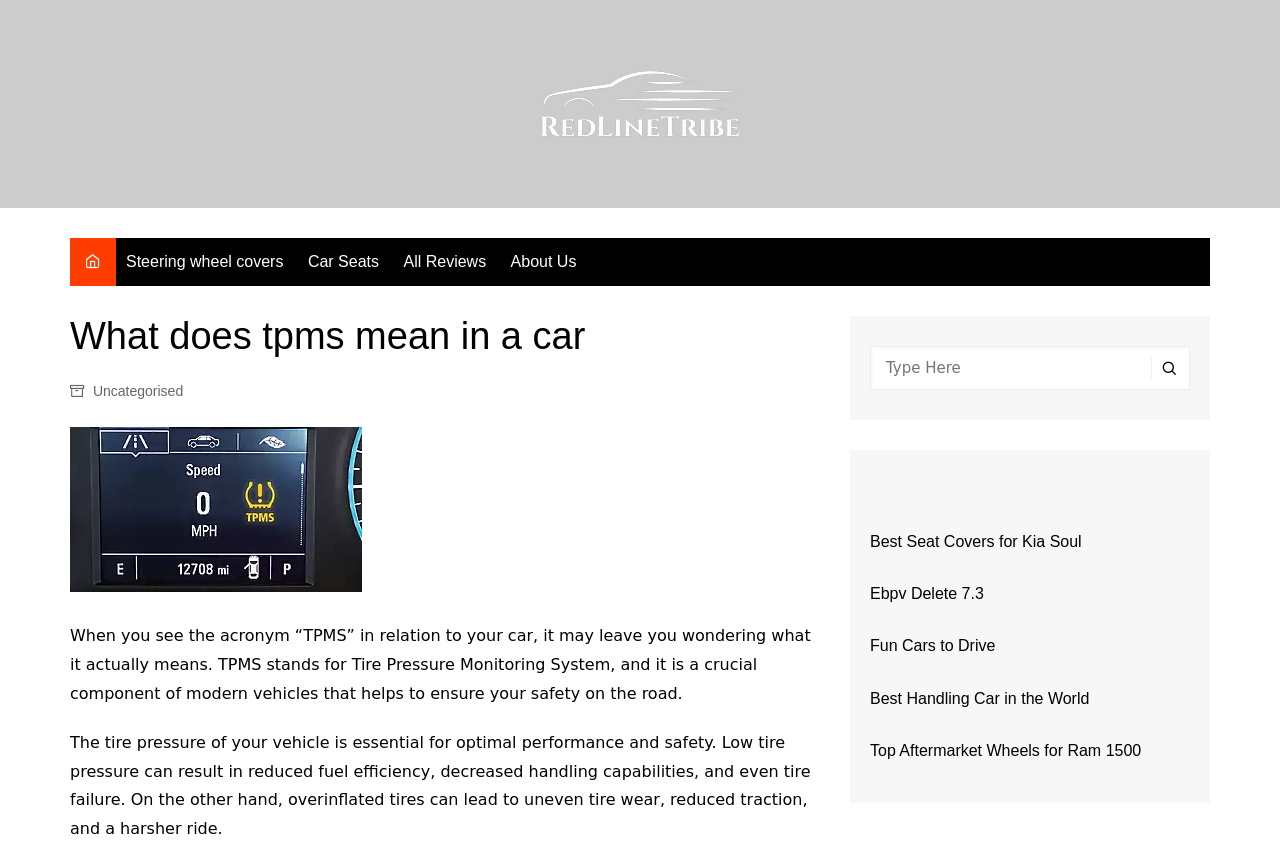Could you locate the bounding box coordinates for the section that should be clicked to accomplish this task: "Click on the 'Redline Tribe' link".

[0.422, 0.083, 0.578, 0.164]